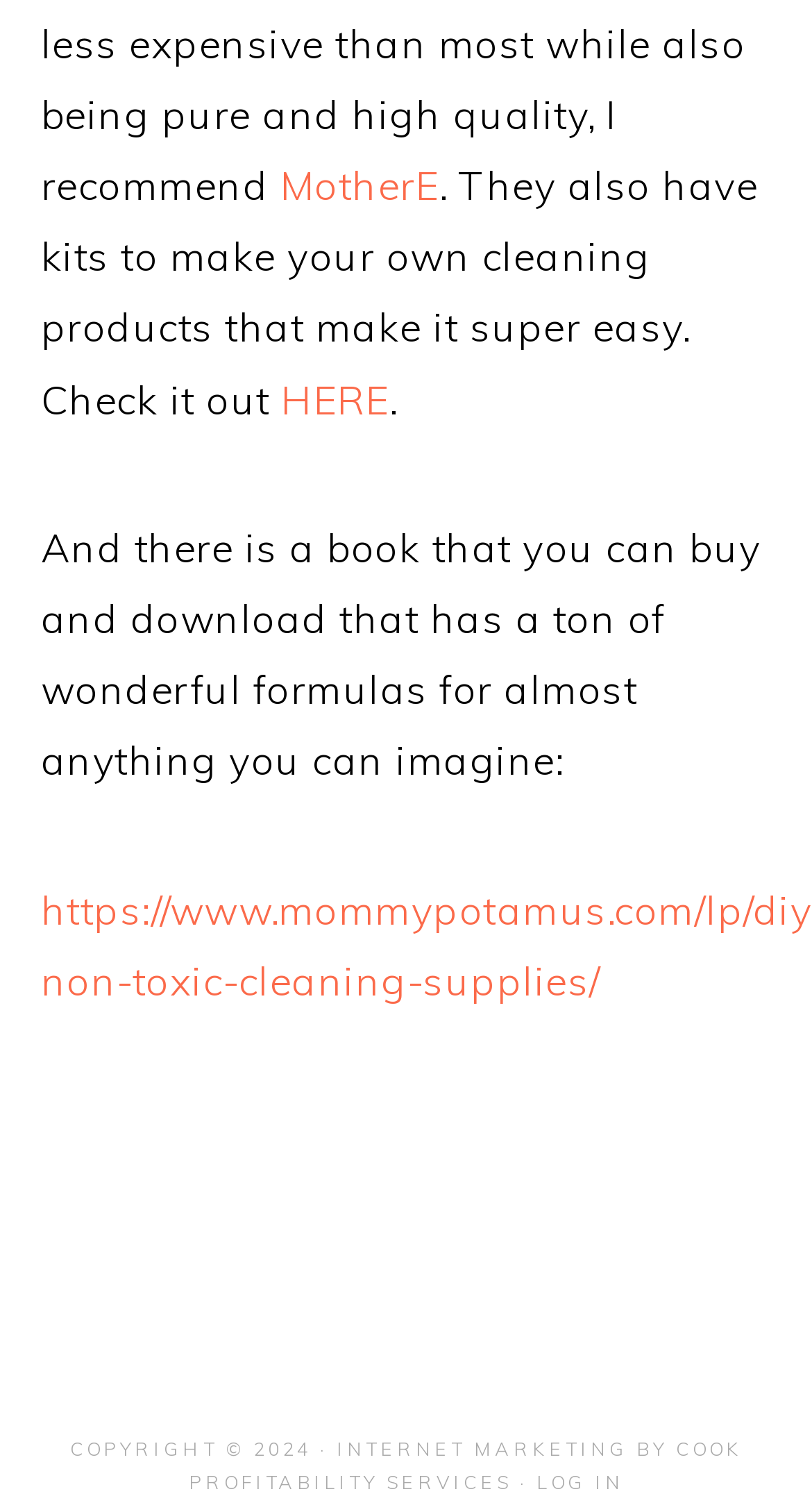Please answer the following query using a single word or phrase: 
What is the name of the website?

MotherE